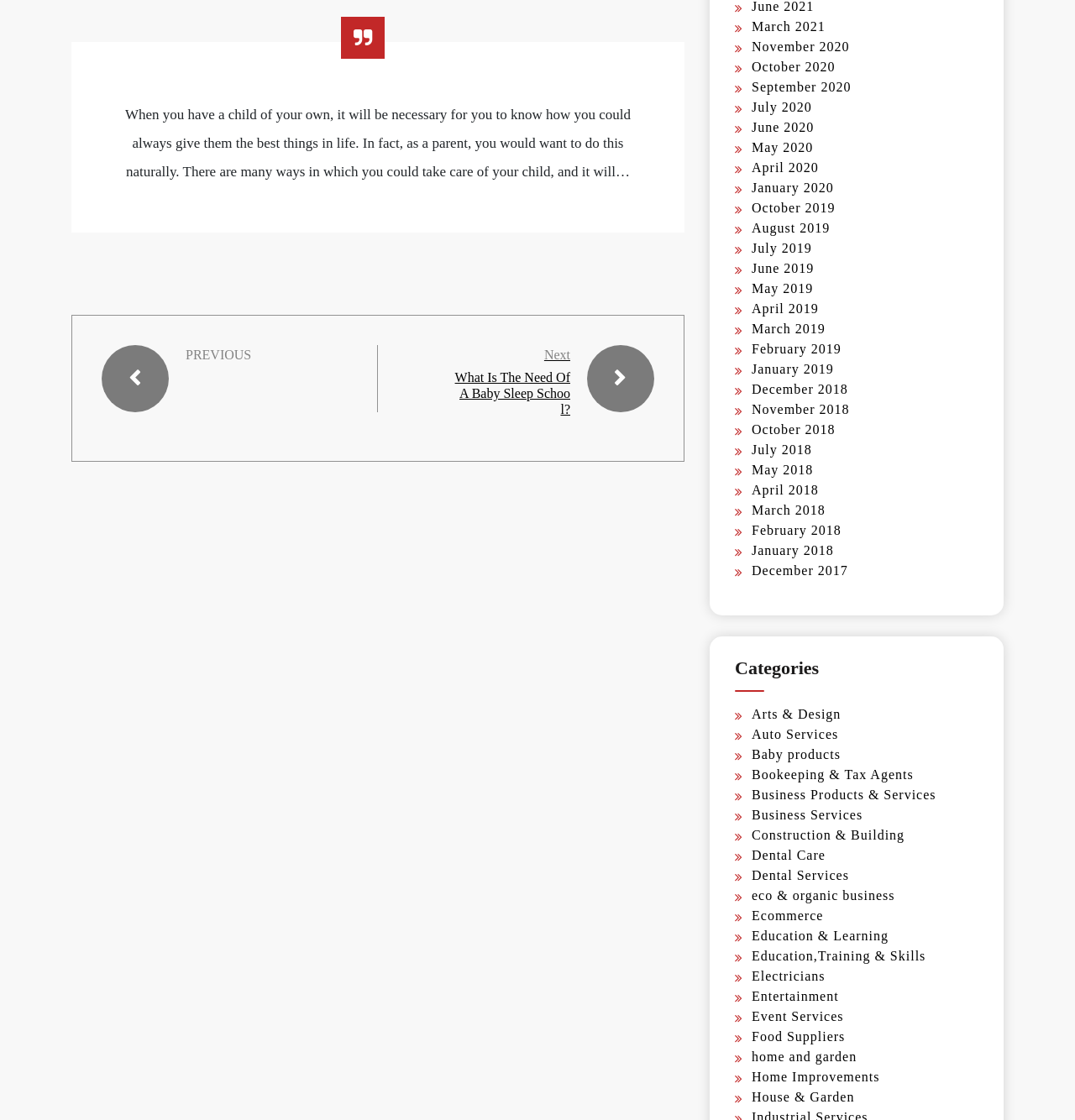How many categories are listed?
Answer the question with as much detail as you can, using the image as a reference.

The number of categories can be counted by looking at the links under the 'Categories' heading, which lists 24 different categories such as 'Arts & Design', 'Auto Services', 'Baby products', and so on.